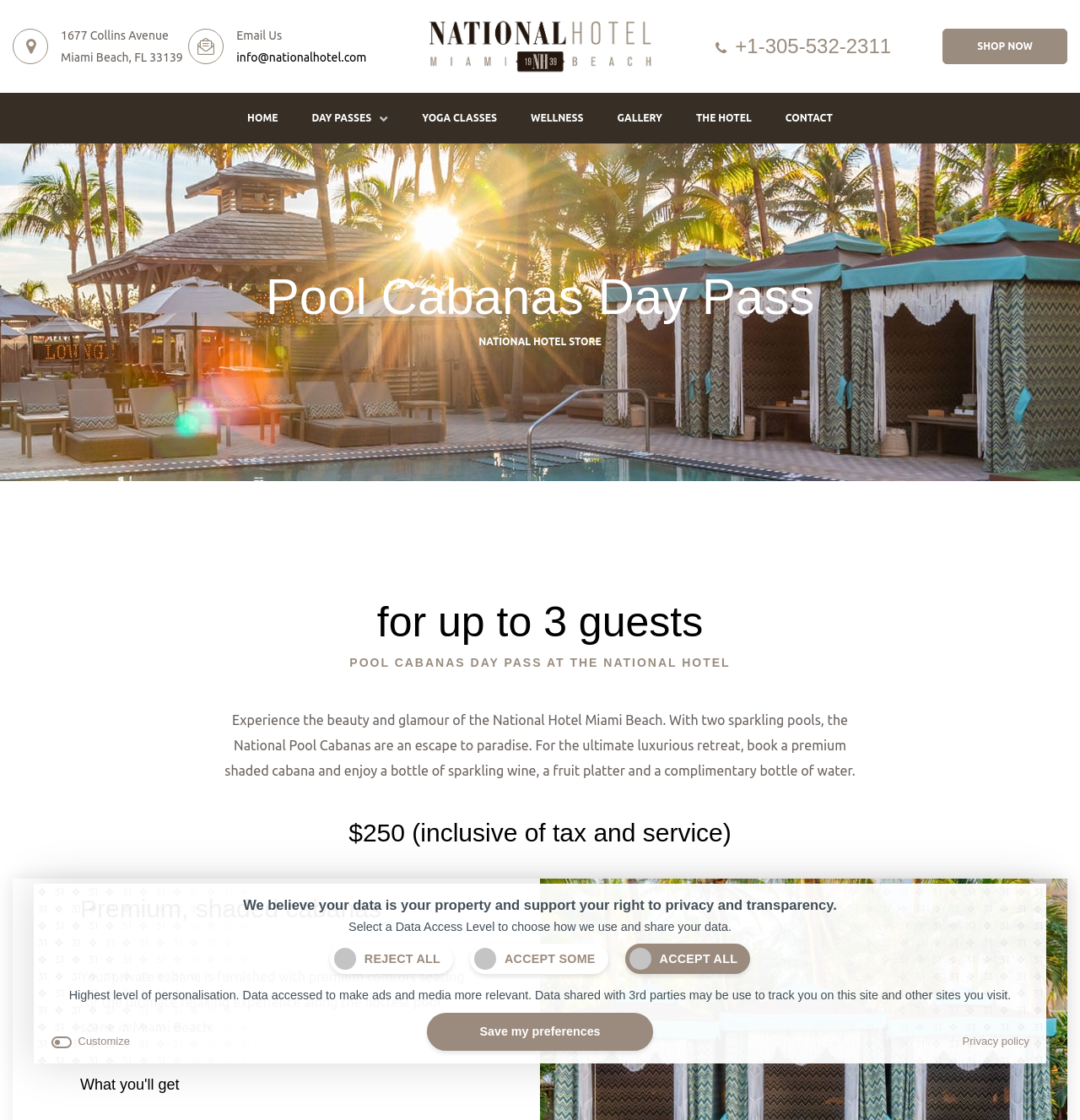What is the address of National Hotel Miami Beach?
Examine the image and provide an in-depth answer to the question.

I found the address by looking at the static text element at the top of the webpage, which displays the hotel's address.